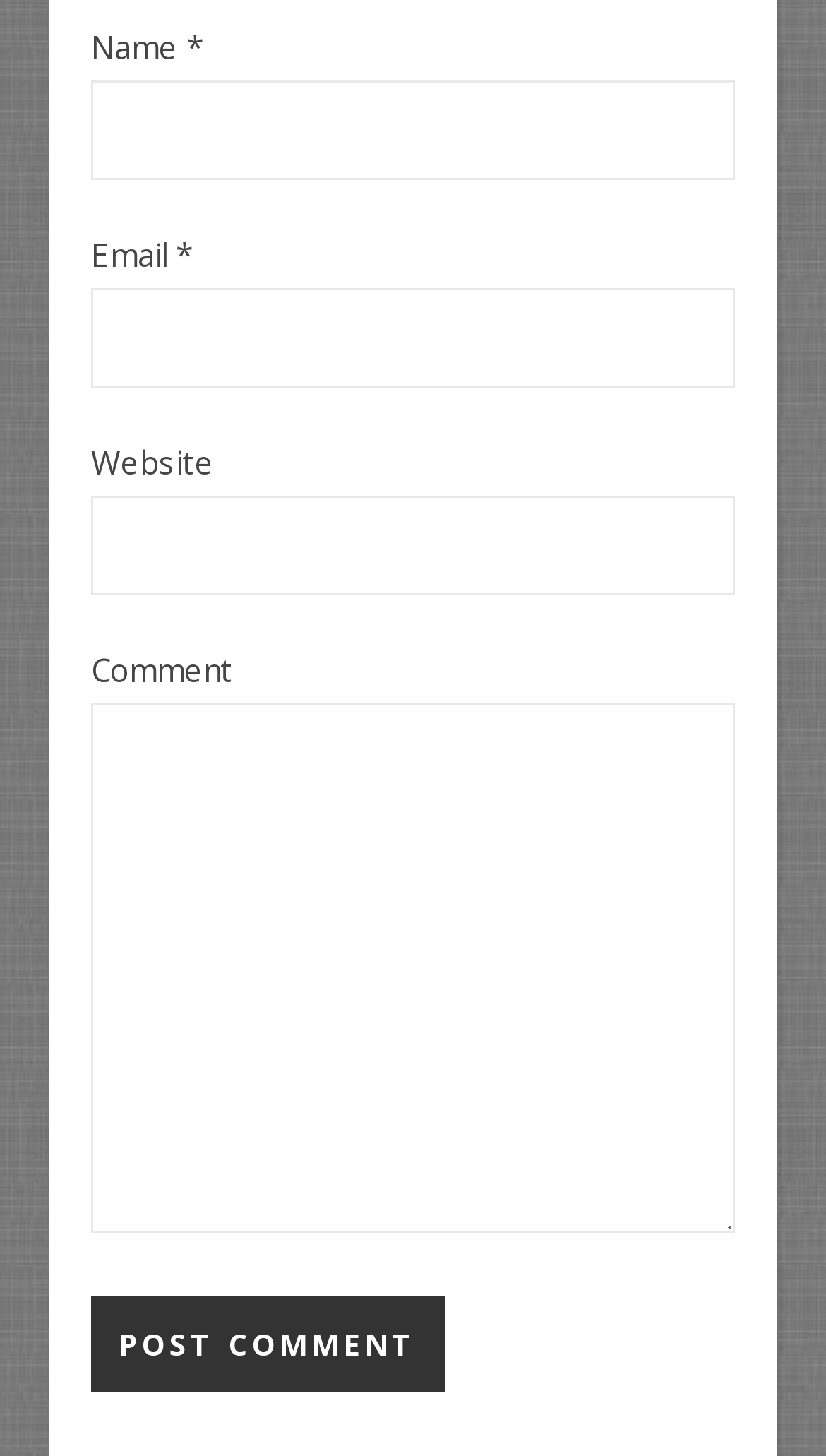Please determine the bounding box coordinates for the UI element described as: "parent_node: Name * name="author"".

[0.11, 0.055, 0.89, 0.123]